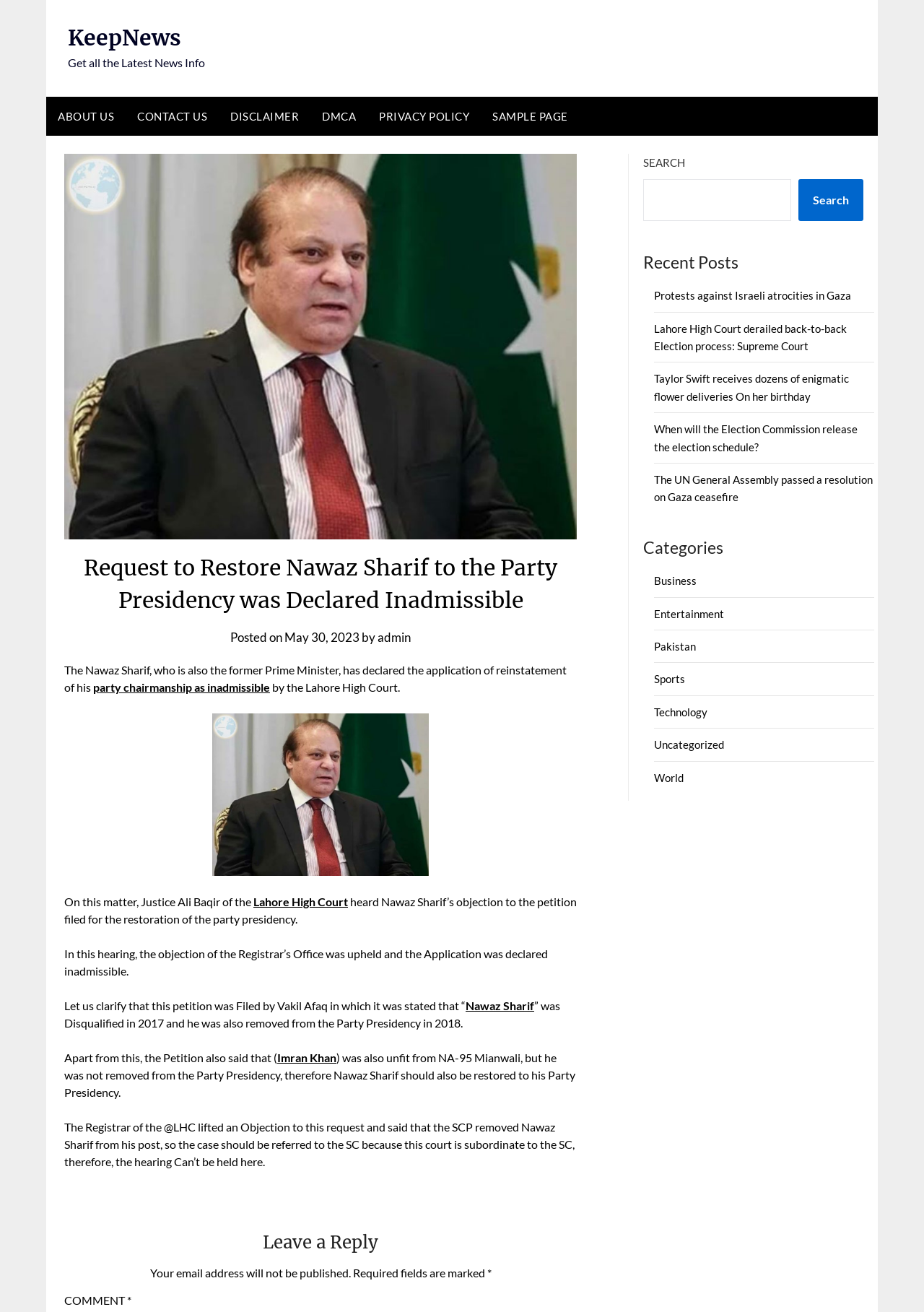Please find the bounding box coordinates of the element that must be clicked to perform the given instruction: "Visit the Lahore High Court page". The coordinates should be four float numbers from 0 to 1, i.e., [left, top, right, bottom].

[0.274, 0.682, 0.377, 0.693]